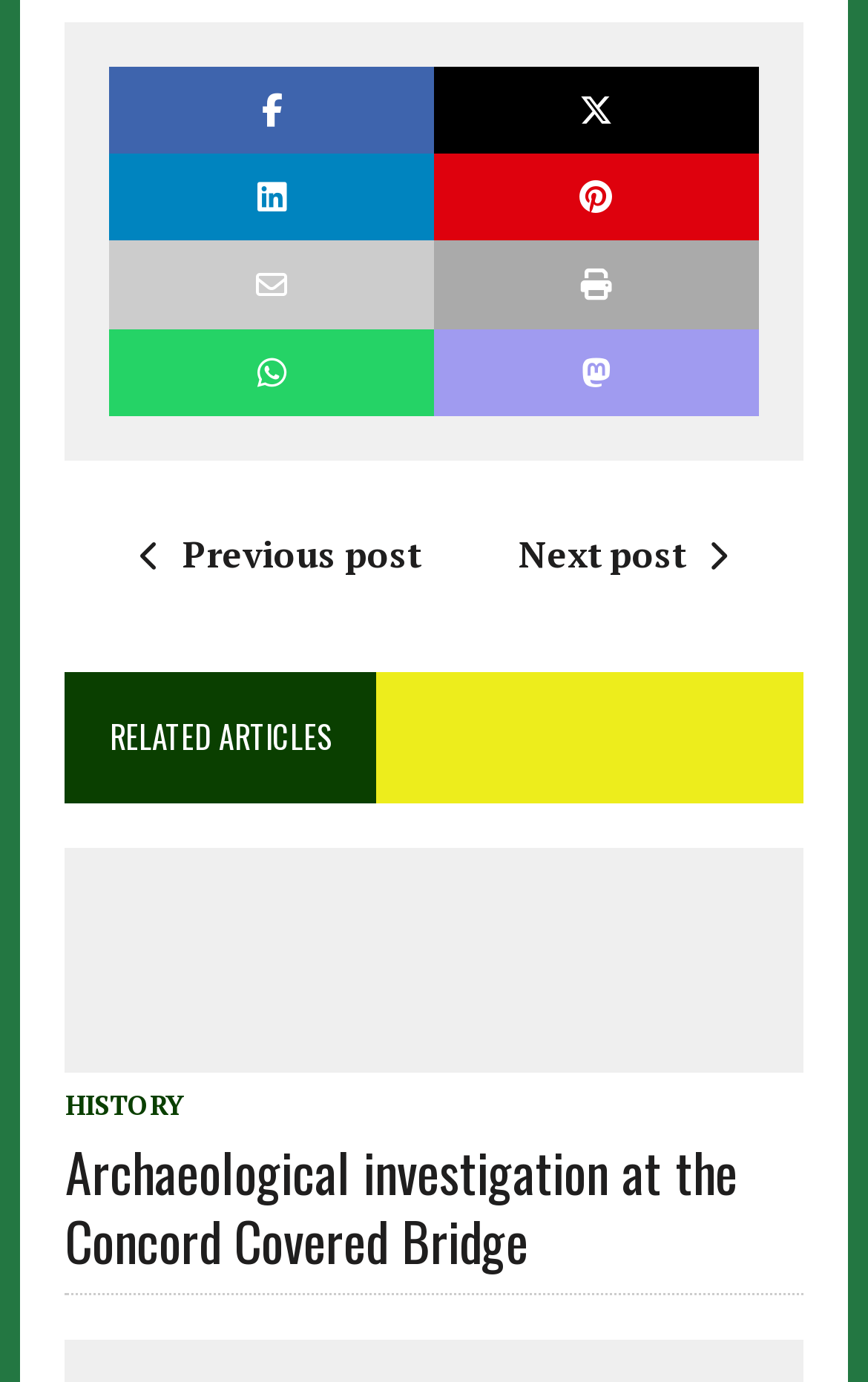What is the name of the bridge in the article?
Use the image to answer the question with a single word or phrase.

Concord Covered Bridge